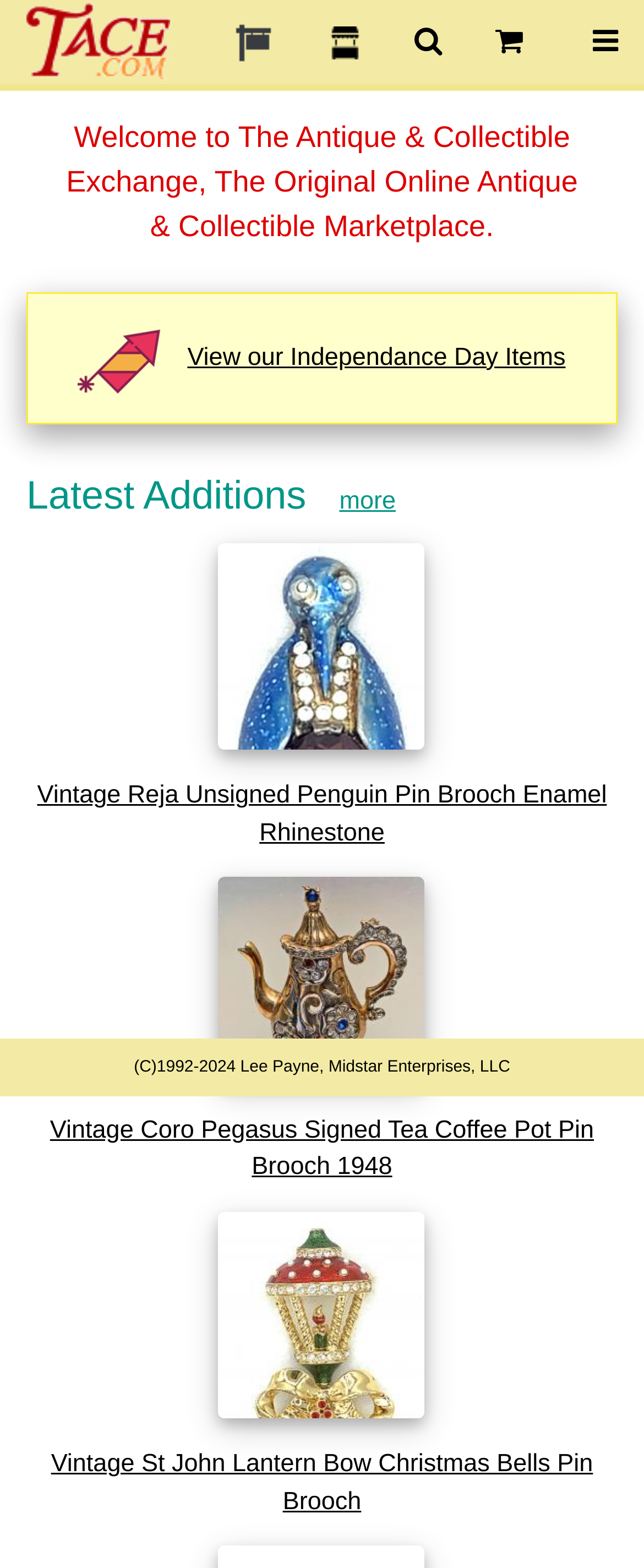Please identify the bounding box coordinates of the element that needs to be clicked to execute the following command: "Click the link to view Independence Day items". Provide the bounding box using four float numbers between 0 and 1, formatted as [left, top, right, bottom].

[0.122, 0.219, 0.878, 0.237]